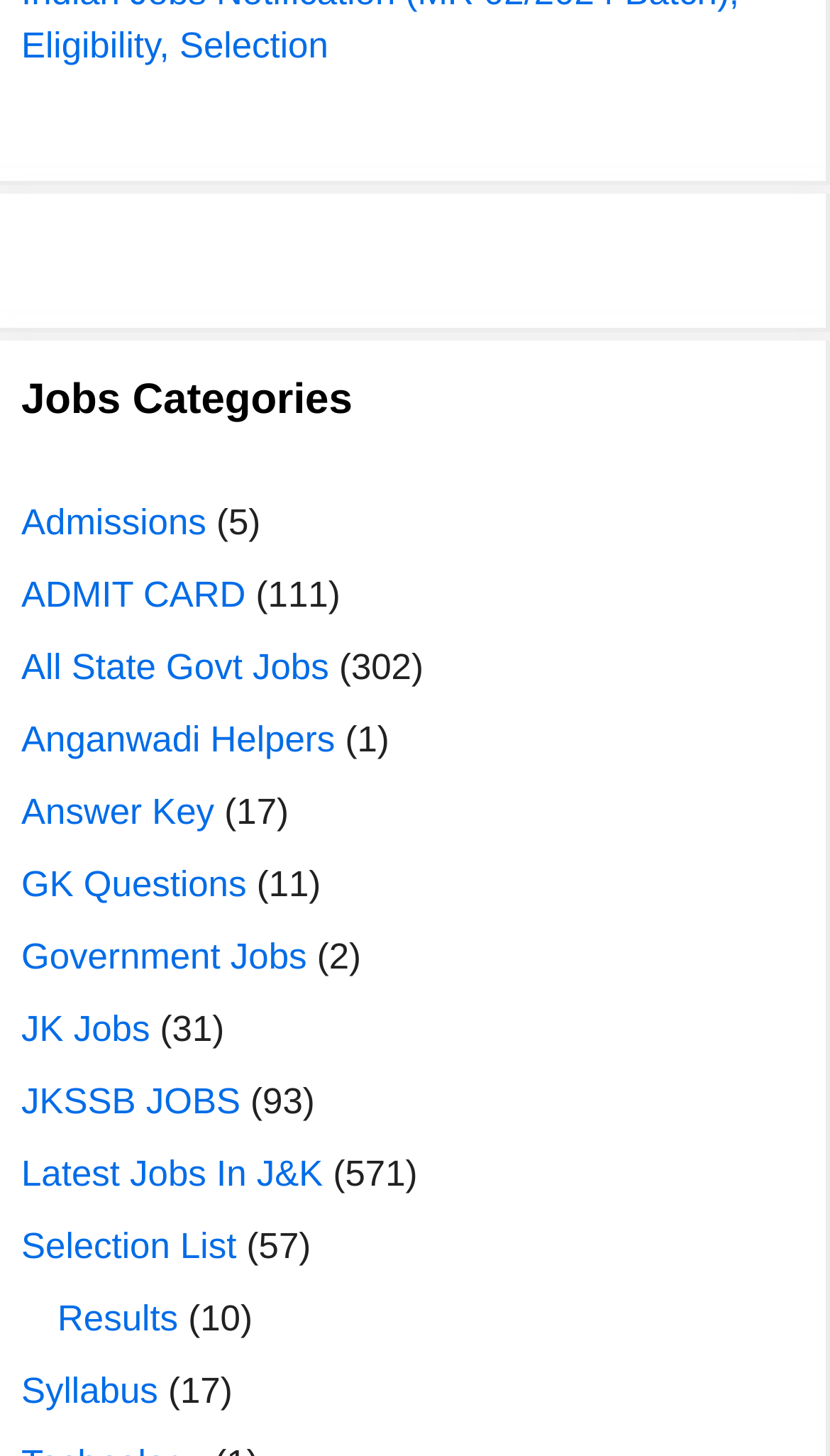Determine the bounding box coordinates for the clickable element to execute this instruction: "Check Anganwadi Helpers". Provide the coordinates as four float numbers between 0 and 1, i.e., [left, top, right, bottom].

[0.026, 0.494, 0.404, 0.522]